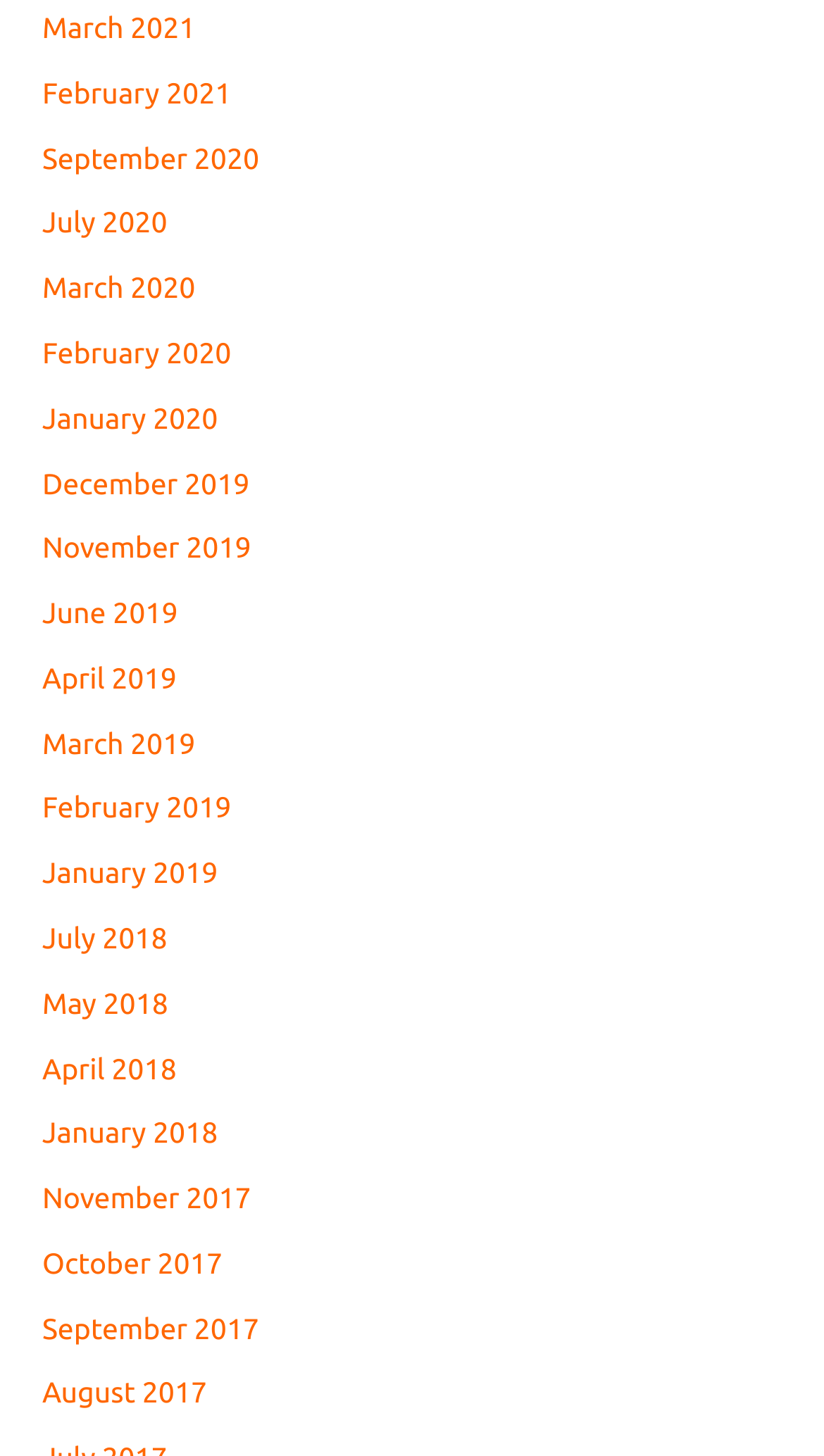Please respond in a single word or phrase: 
How many links are there in total?

25